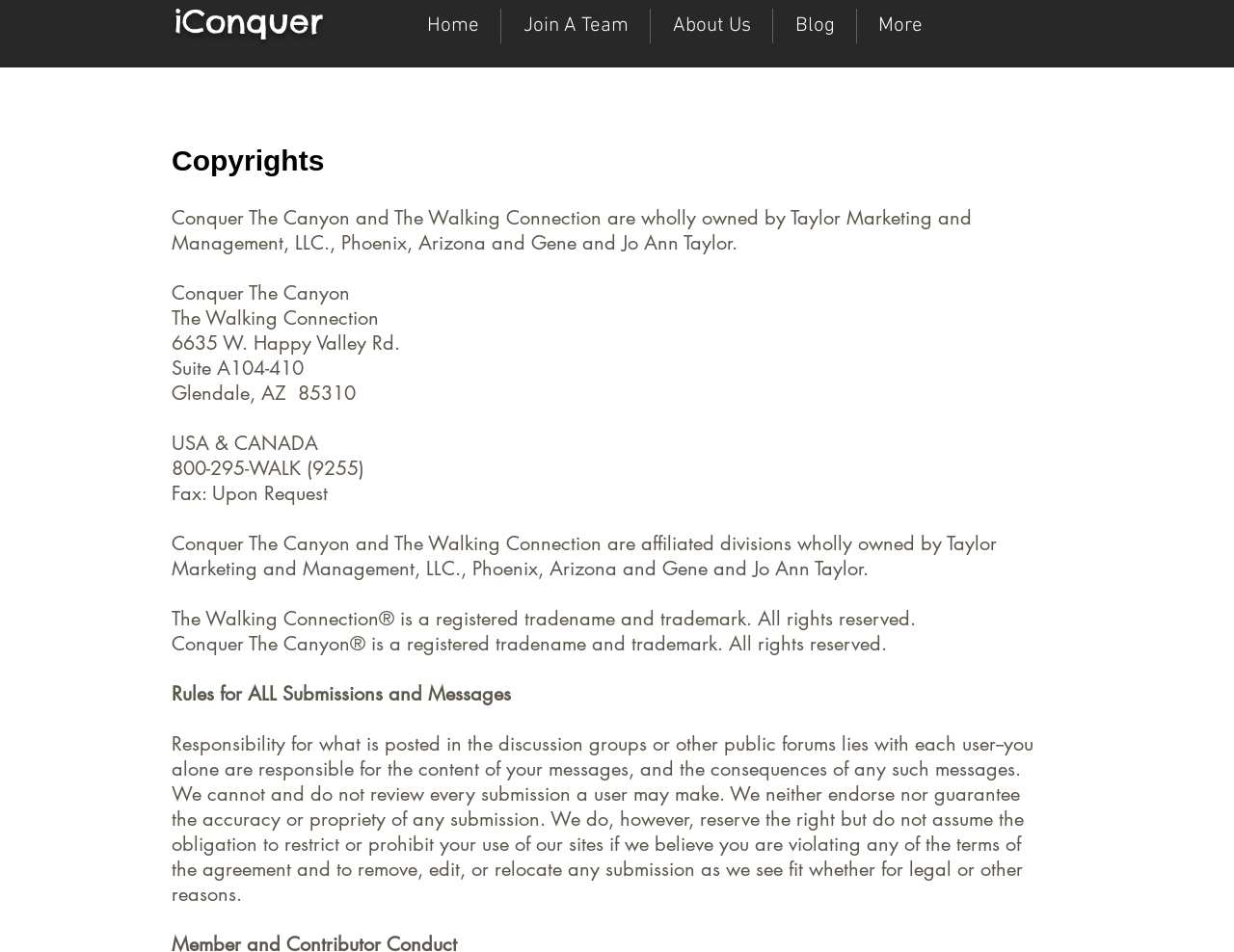Provide the bounding box coordinates for the UI element that is described by this text: "More". The coordinates should be in the form of four float numbers between 0 and 1: [left, top, right, bottom].

[0.695, 0.009, 0.765, 0.046]